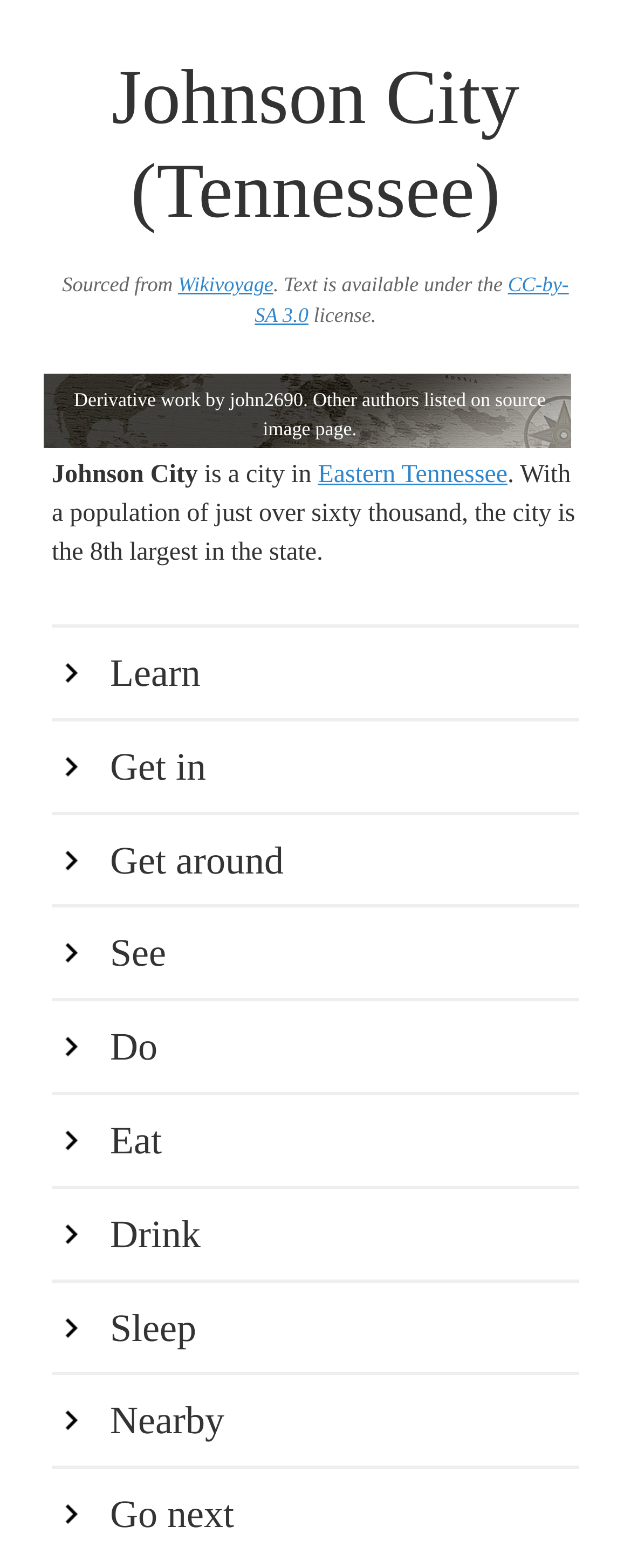Please predict the bounding box coordinates (top-left x, top-left y, bottom-right x, bottom-right y) for the UI element in the screenshot that fits the description: Wikivoyage

[0.282, 0.175, 0.433, 0.189]